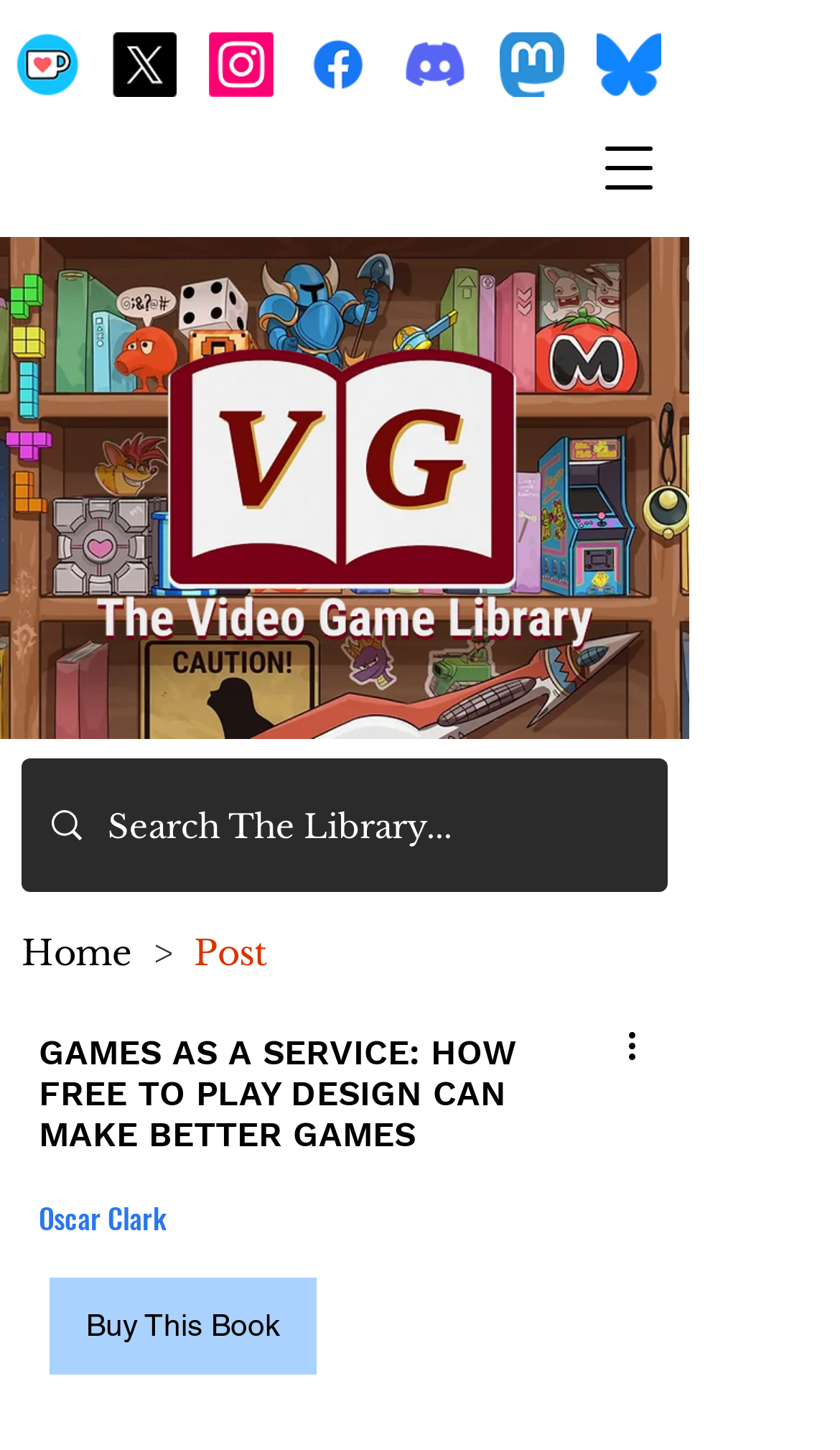Determine the coordinates of the bounding box that should be clicked to complete the instruction: "Buy This Book". The coordinates should be represented by four float numbers between 0 and 1: [left, top, right, bottom].

[0.059, 0.88, 0.377, 0.947]